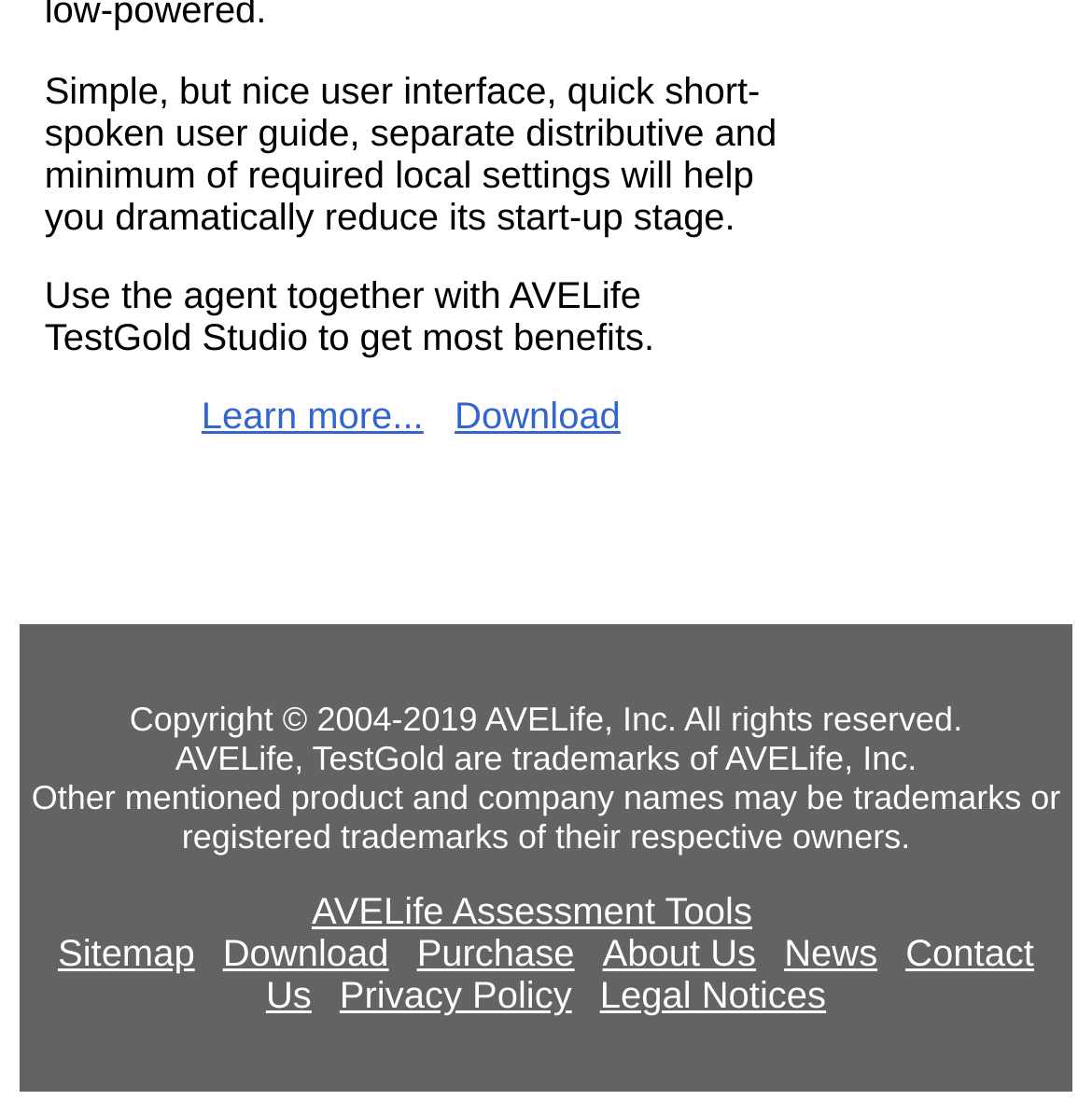Indicate the bounding box coordinates of the clickable region to achieve the following instruction: "Read the privacy policy."

[0.311, 0.886, 0.524, 0.924]